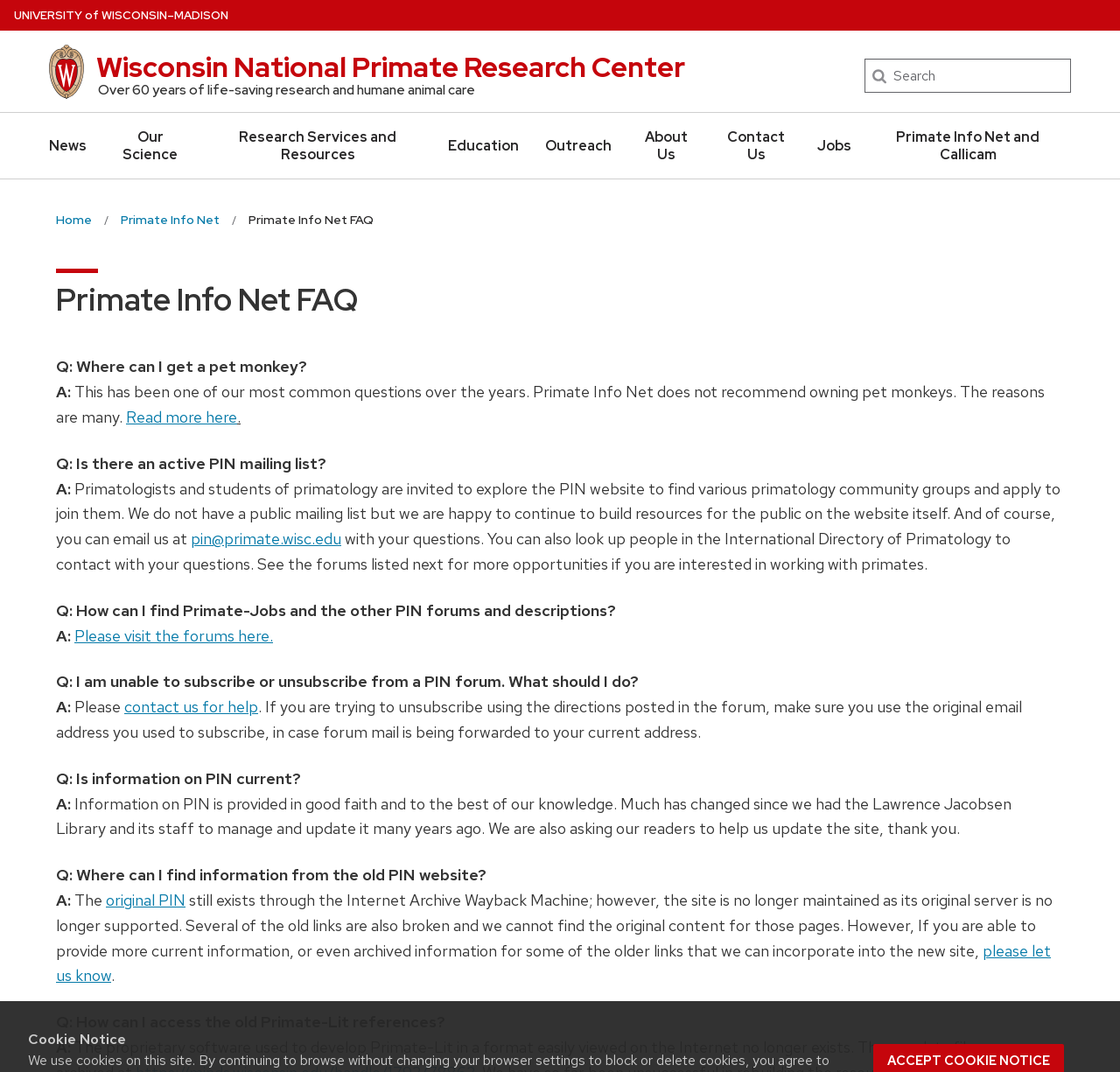Please provide the bounding box coordinate of the region that matches the element description: Primate Info Net. Coordinates should be in the format (top-left x, top-left y, bottom-right x, bottom-right y) and all values should be between 0 and 1.

[0.108, 0.194, 0.196, 0.218]